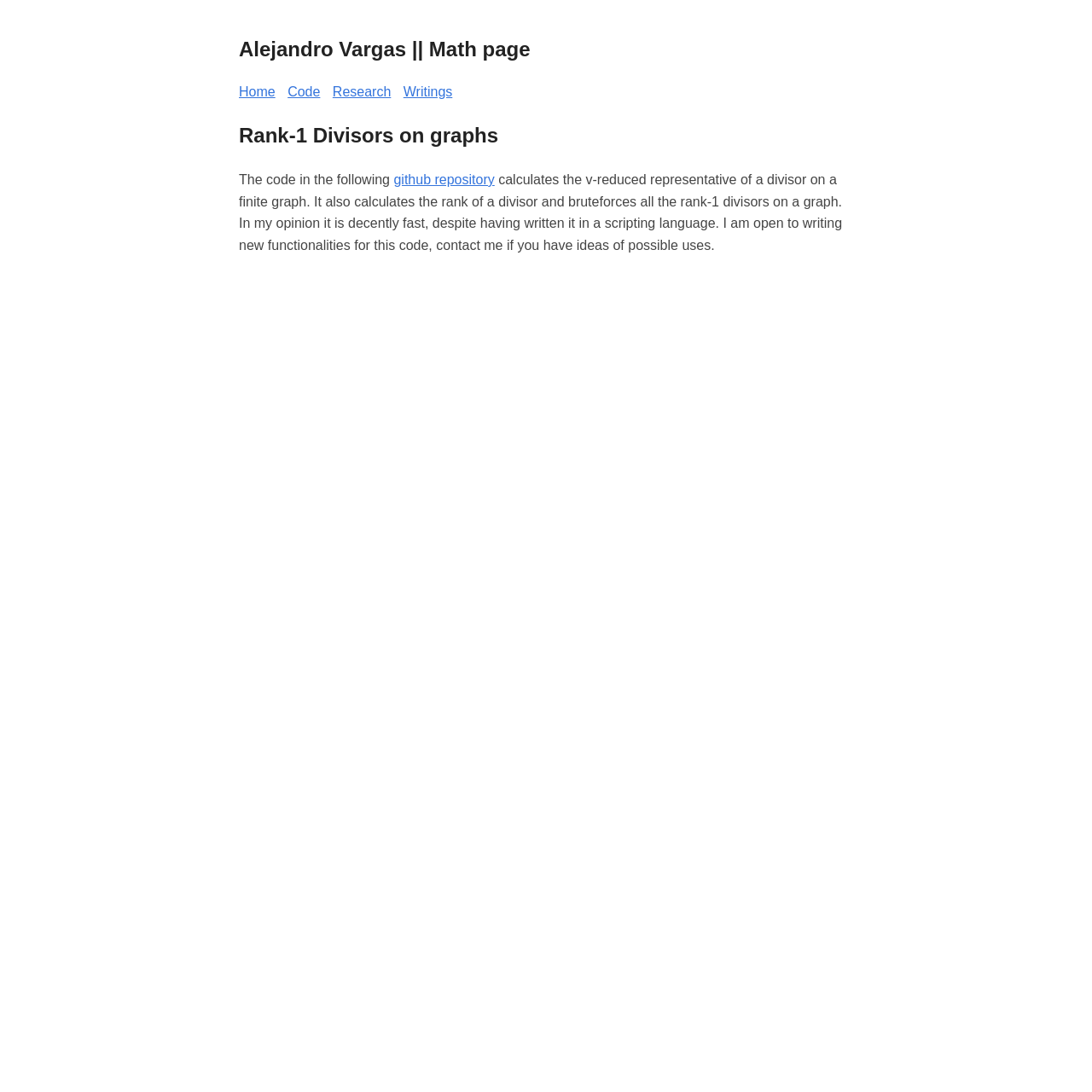Answer the question using only a single word or phrase: 
Is the code in the github repository fast?

Decently fast